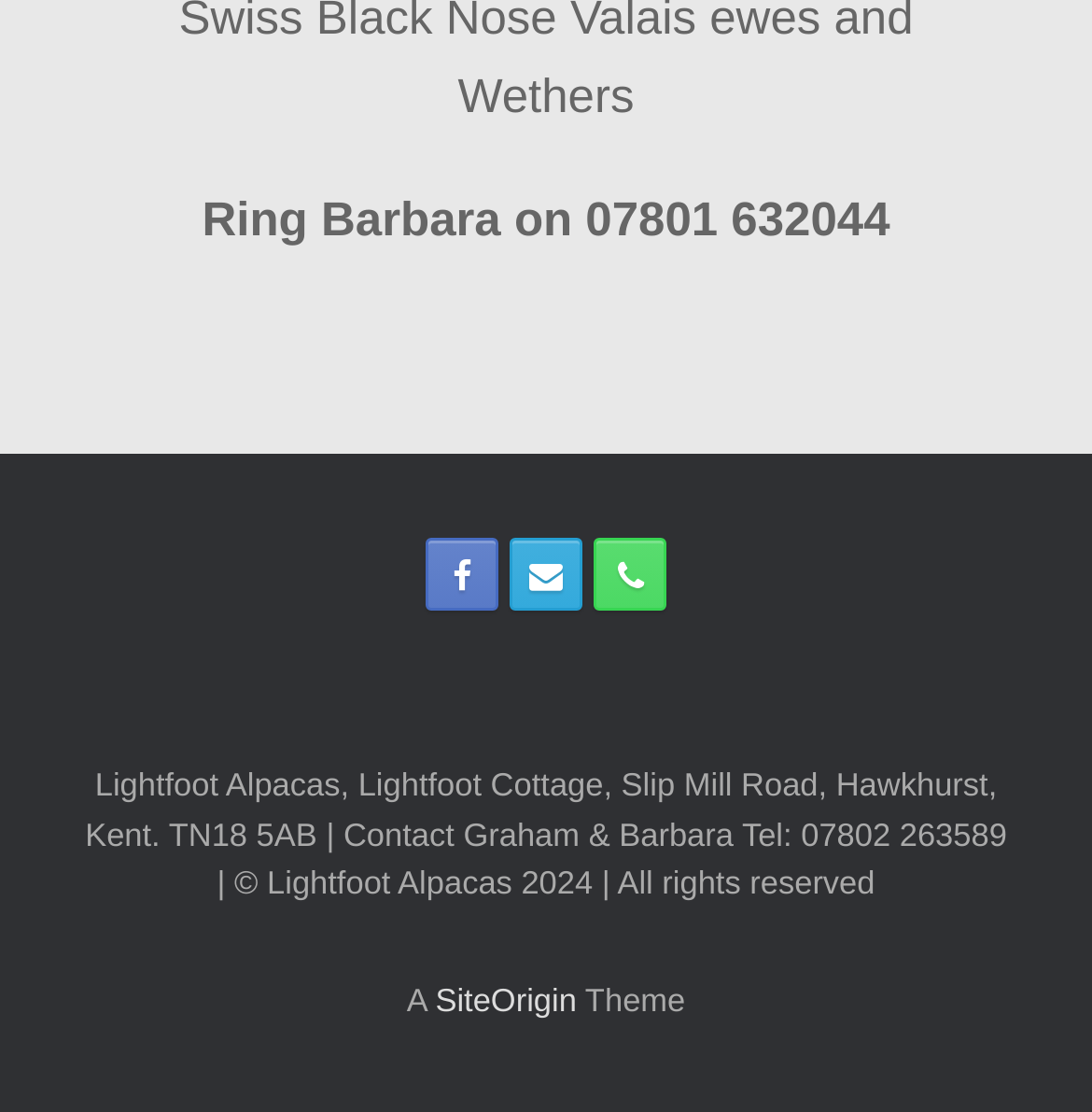What are the three social media icons?
Kindly give a detailed and elaborate answer to the question.

I inferred the social media icons by looking at the three link elements with Unicode characters '', '', and '' inside the complementary element. These characters are commonly used to represent Facebook, Twitter, and Instagram icons respectively.